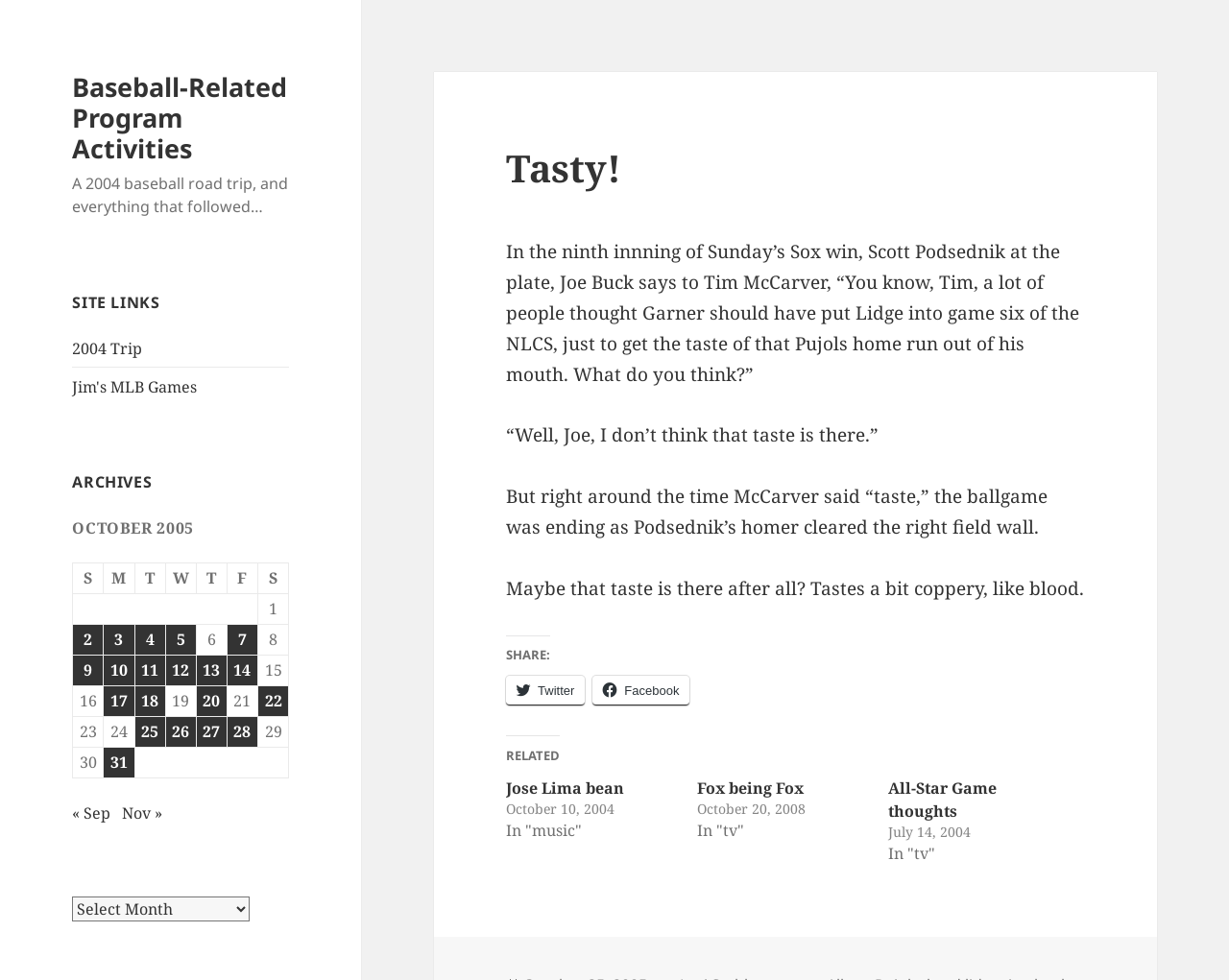Using the provided description Jim's MLB Games, find the bounding box coordinates for the UI element. Provide the coordinates in (top-left x, top-left y, bottom-right x, bottom-right y) format, ensuring all values are between 0 and 1.

[0.059, 0.384, 0.16, 0.405]